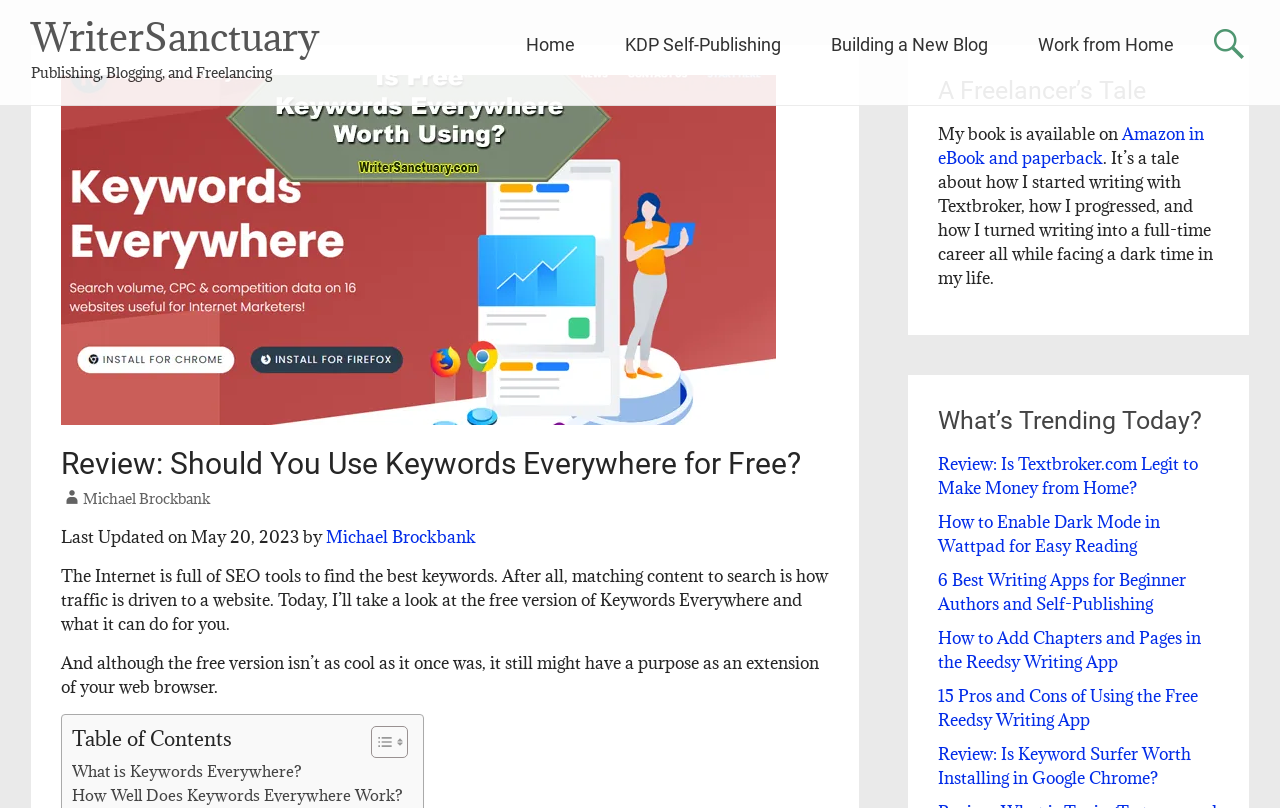Write a detailed summary of the webpage.

The webpage is a review article titled "Review: Should You Use Keywords Everywhere for Free?" on a website called WriterSanctuary, which focuses on publishing, blogging, and freelancing. At the top of the page, there is a logo image of WriterSanctuary, accompanied by a heading with the website's name and a tagline "Publishing, Blogging, and Freelancing". Below the logo, there are four navigation links: "Home", "KDP Self-Publishing", "Building a New Blog", and "Work from Home".

The main content of the page is divided into two sections. On the left side, there is a large section dedicated to the review article. The article's title is displayed as a heading, followed by a link to the review and a date "November 18, 2020". The author's name, Michael Brockbank, is also mentioned. The article's content is divided into several paragraphs, with a table of contents at the bottom.

On the right side, there are three sections. The top section is a heading "A Freelancer's Tale" with a brief description and a link to a book available on Amazon. The middle section is a heading "What's Trending Today?" with five links to other review articles and guides related to writing and self-publishing. The bottom section is a large image of Keywords Everywhere Review, which is the topic of the main review article.

Throughout the page, there are several images, including the WriterSanctuary logo, a figure image, and two small icons in the table of contents section. The overall layout is organized, with clear headings and concise text, making it easy to navigate and read.